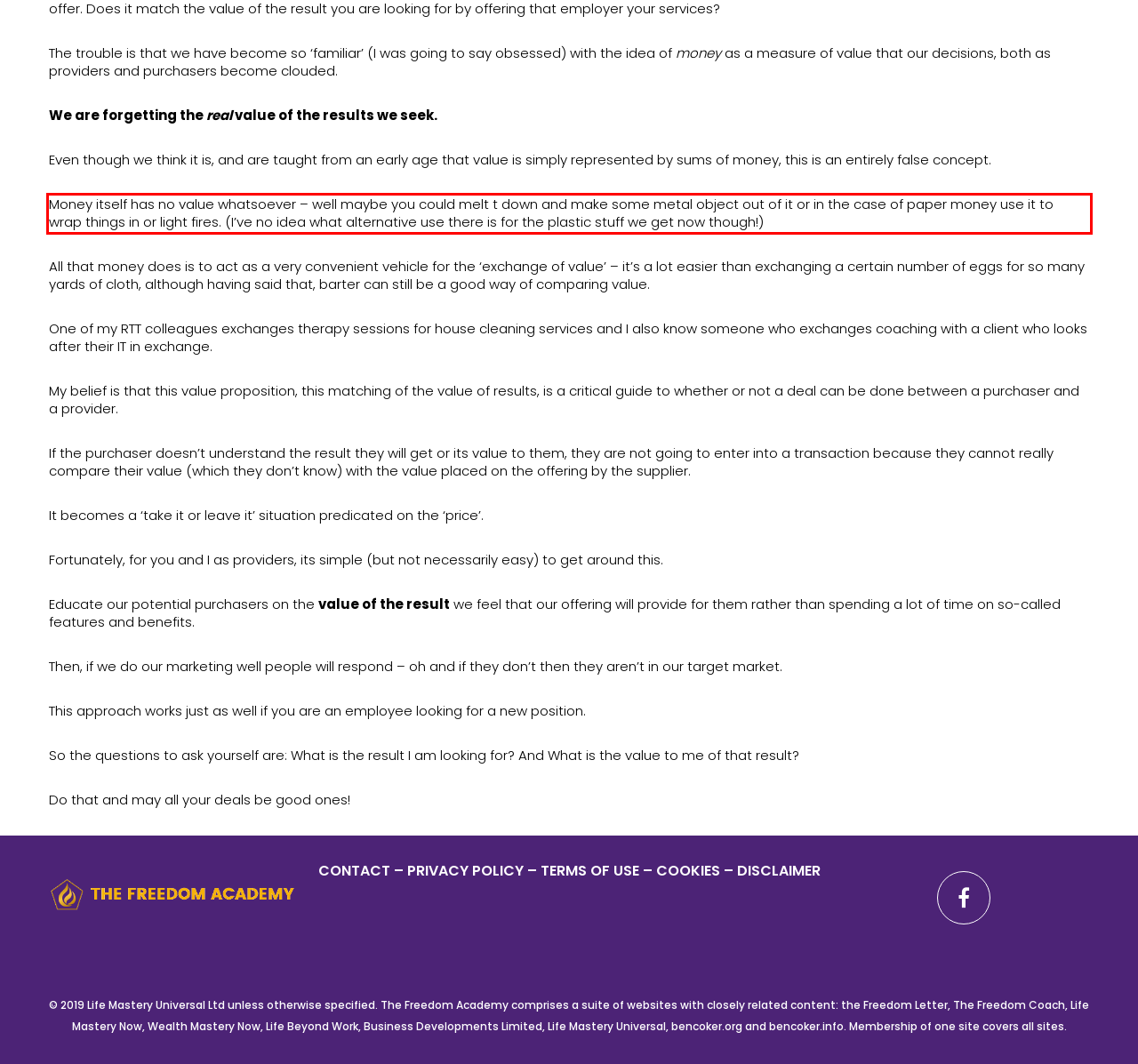Please recognize and transcribe the text located inside the red bounding box in the webpage image.

Money itself has no value whatsoever – well maybe you could melt t down and make some metal object out of it or in the case of paper money use it to wrap things in or light fires. (I’ve no idea what alternative use there is for the plastic stuff we get now though!)